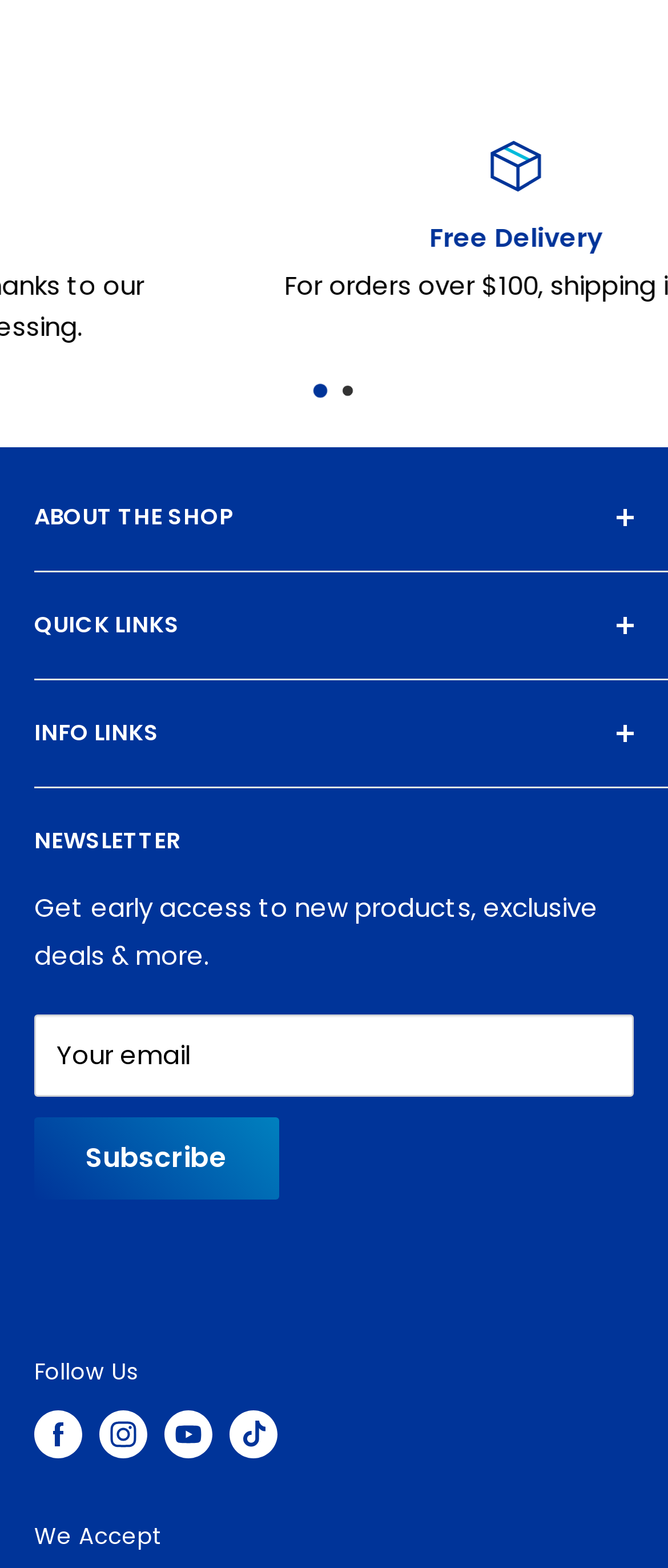How many social media platforms are linked for following?
From the screenshot, provide a brief answer in one word or phrase.

4